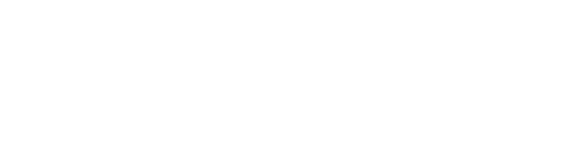What does the logo help to establish?
Based on the visual details in the image, please answer the question thoroughly.

This visual element plays a crucial role in reinforcing brand identity and establishing connections with various sponsoring entities.